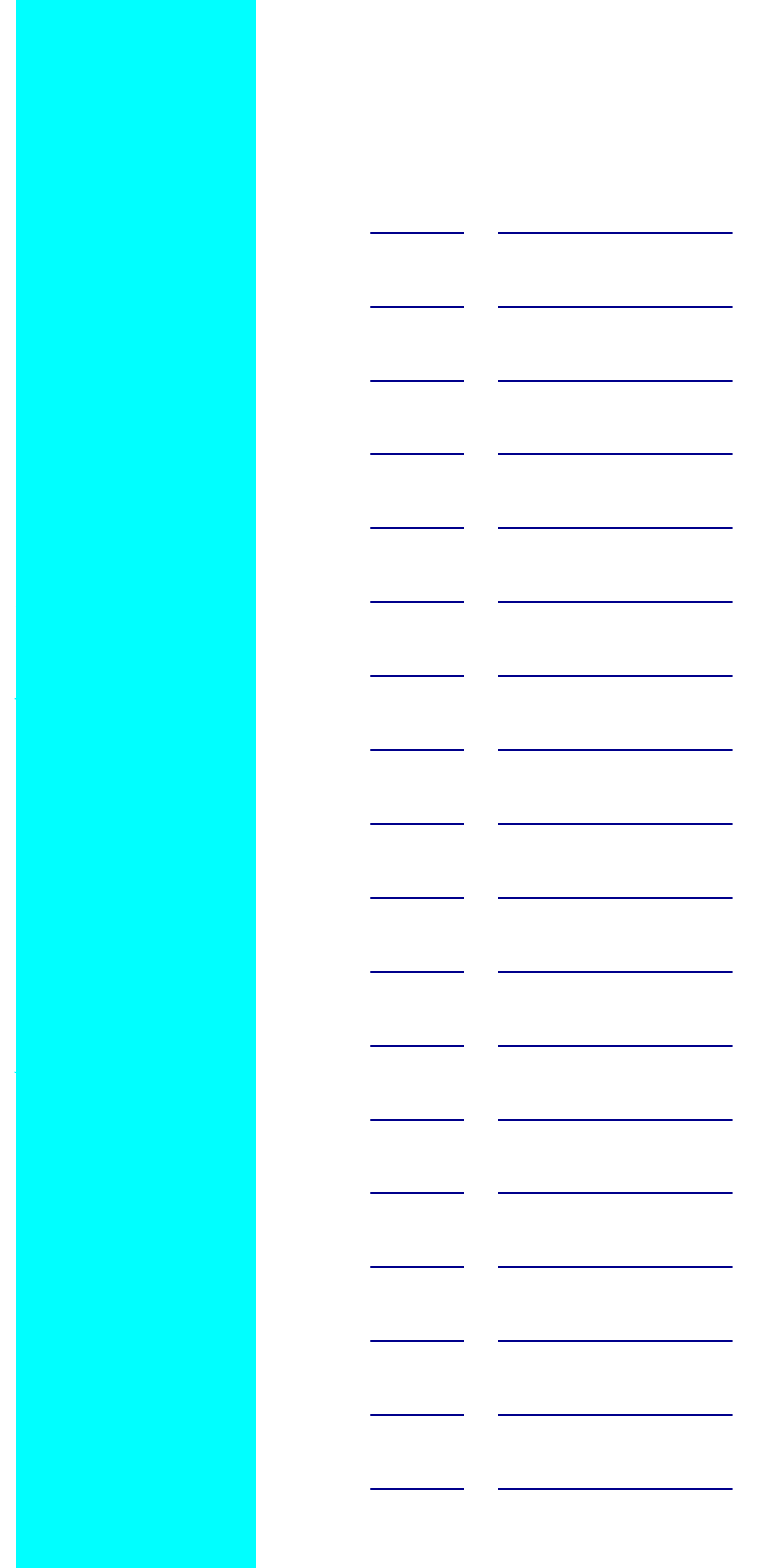What is the category of DVDs mentioned? Analyze the screenshot and reply with just one word or a short phrase.

Gift sets